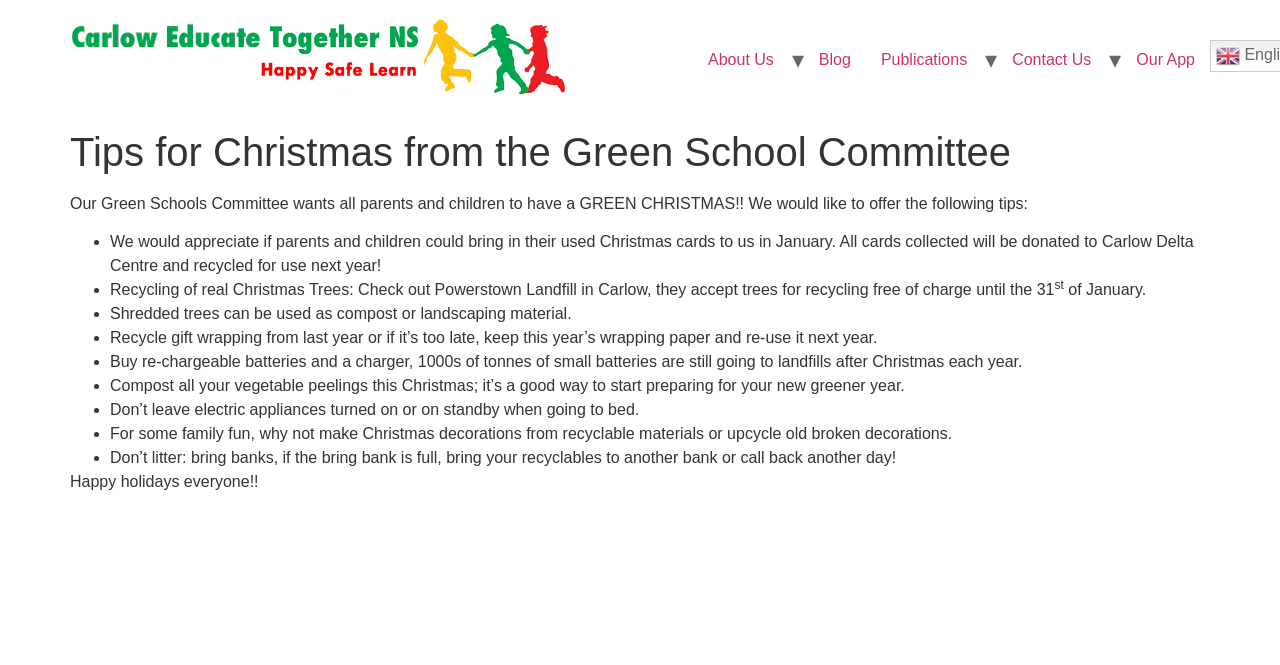Can you determine the main header of this webpage?

Tips for Christmas from the Green School Committee